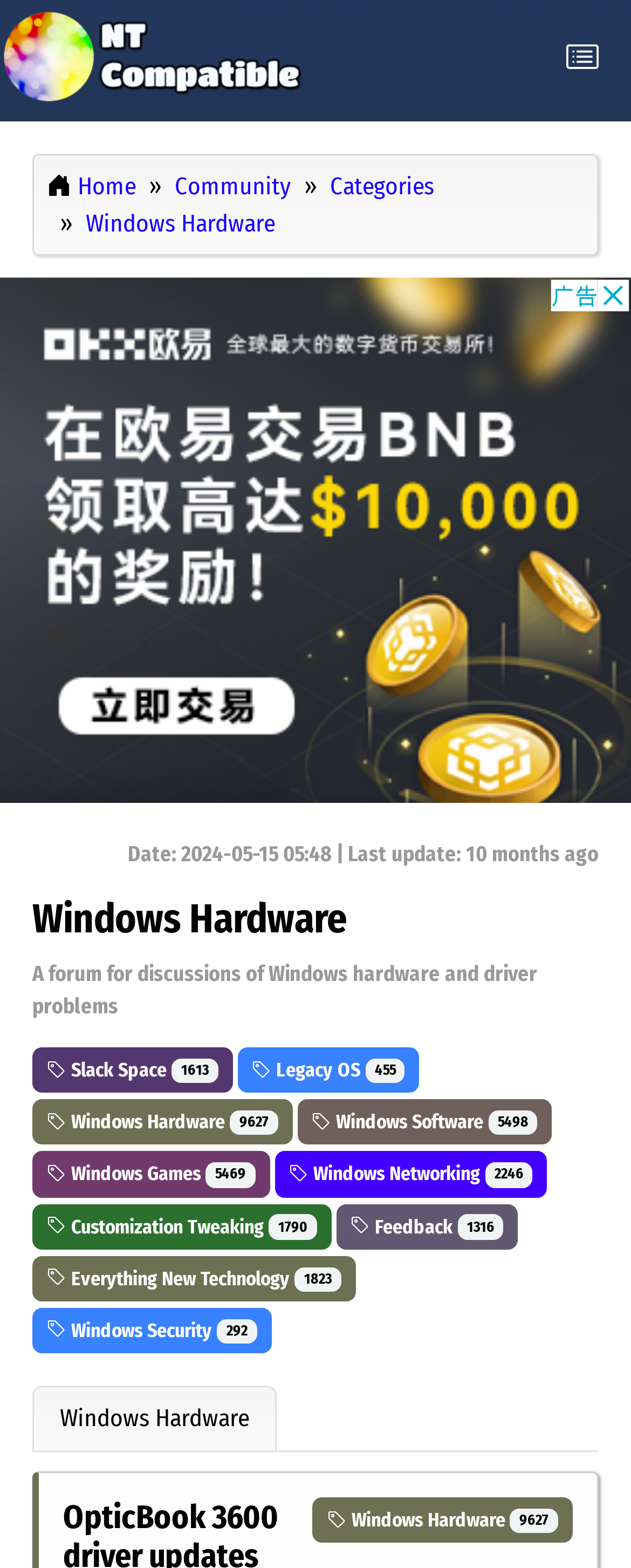Determine the bounding box coordinates of the element that should be clicked to execute the following command: "Check the 'NT Compatible' link".

[0.0, 0.0, 0.487, 0.072]